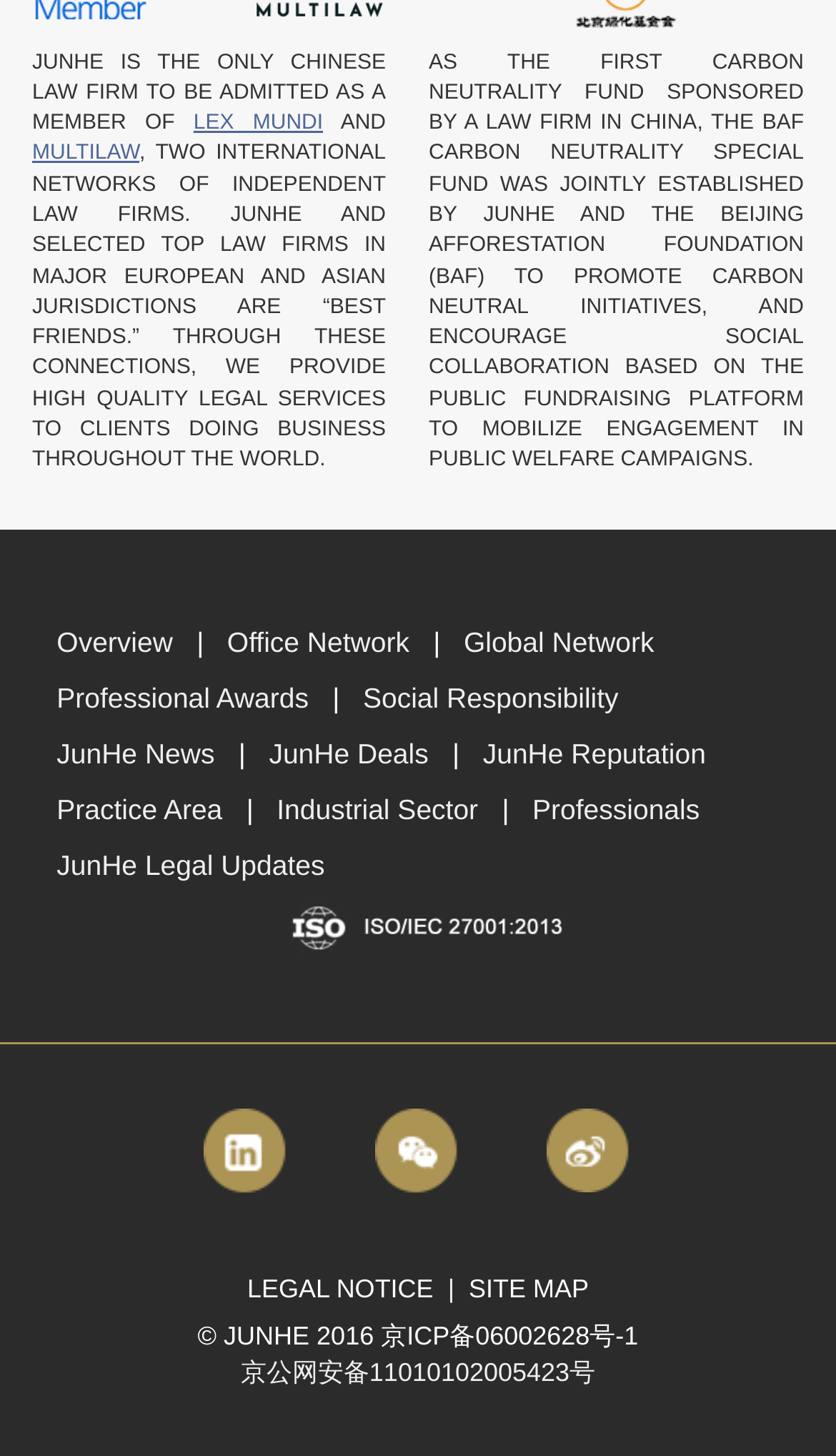Provide the bounding box coordinates of the HTML element this sentence describes: "title="Vet Ranch"". The bounding box coordinates consist of four float numbers between 0 and 1, i.e., [left, top, right, bottom].

None